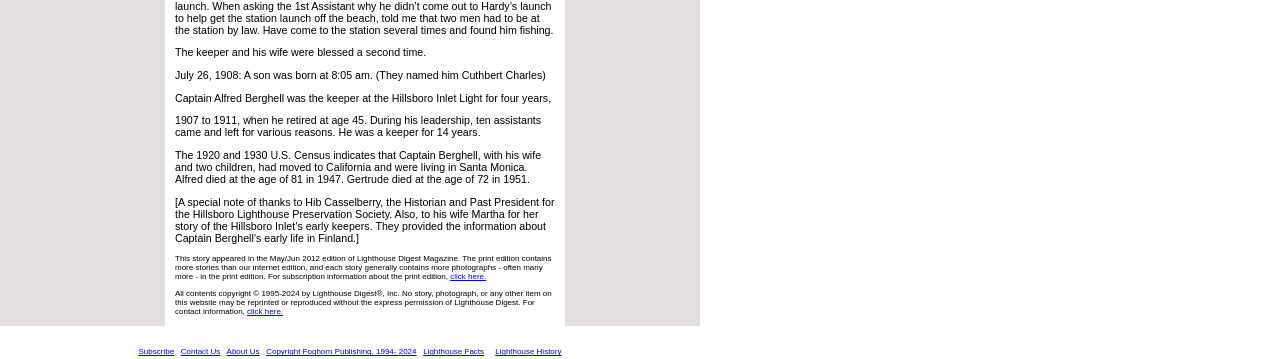Answer the question in a single word or phrase:
In which year did Captain Alfred Berghell retire?

1911